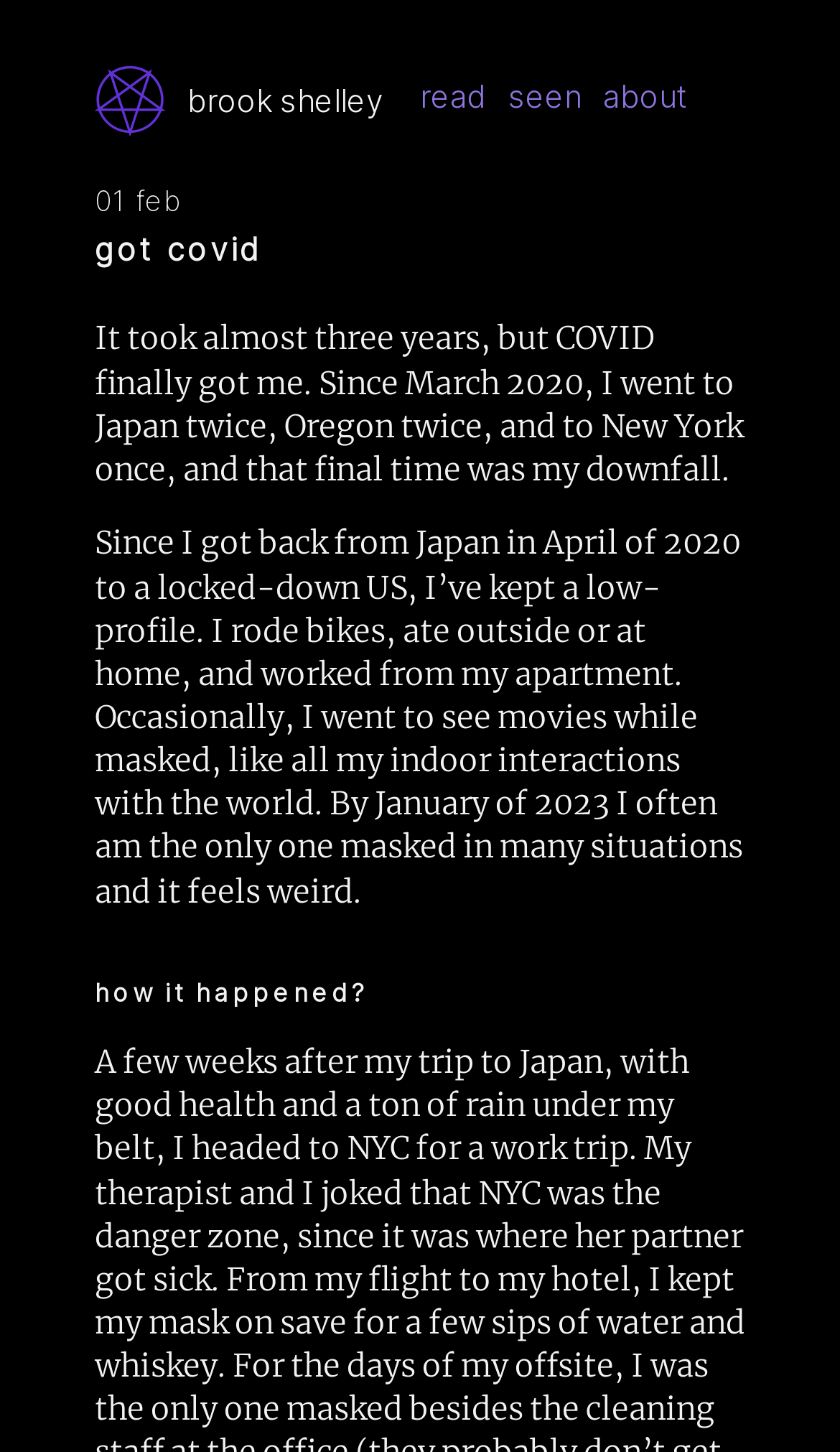Respond to the question with just a single word or phrase: 
What is the author's attitude towards wearing masks?

Feels weird